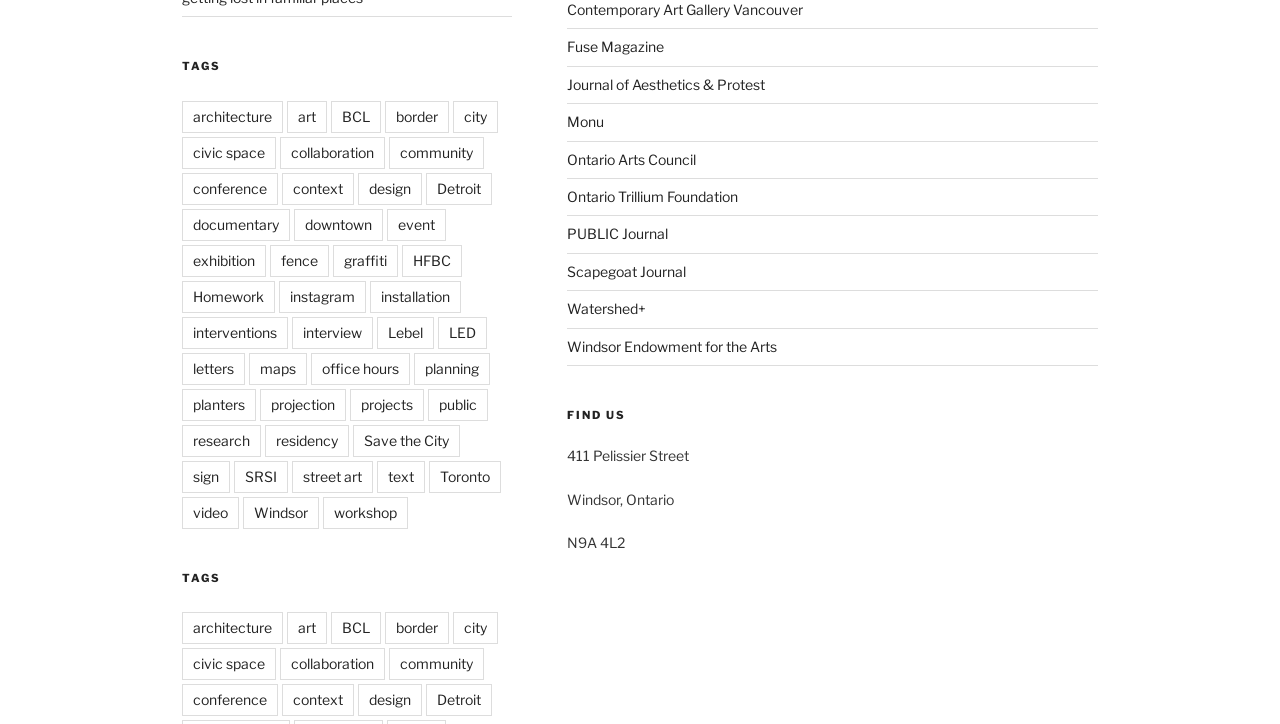Please specify the bounding box coordinates for the clickable region that will help you carry out the instruction: "click on the 'video' link".

[0.142, 0.686, 0.187, 0.73]